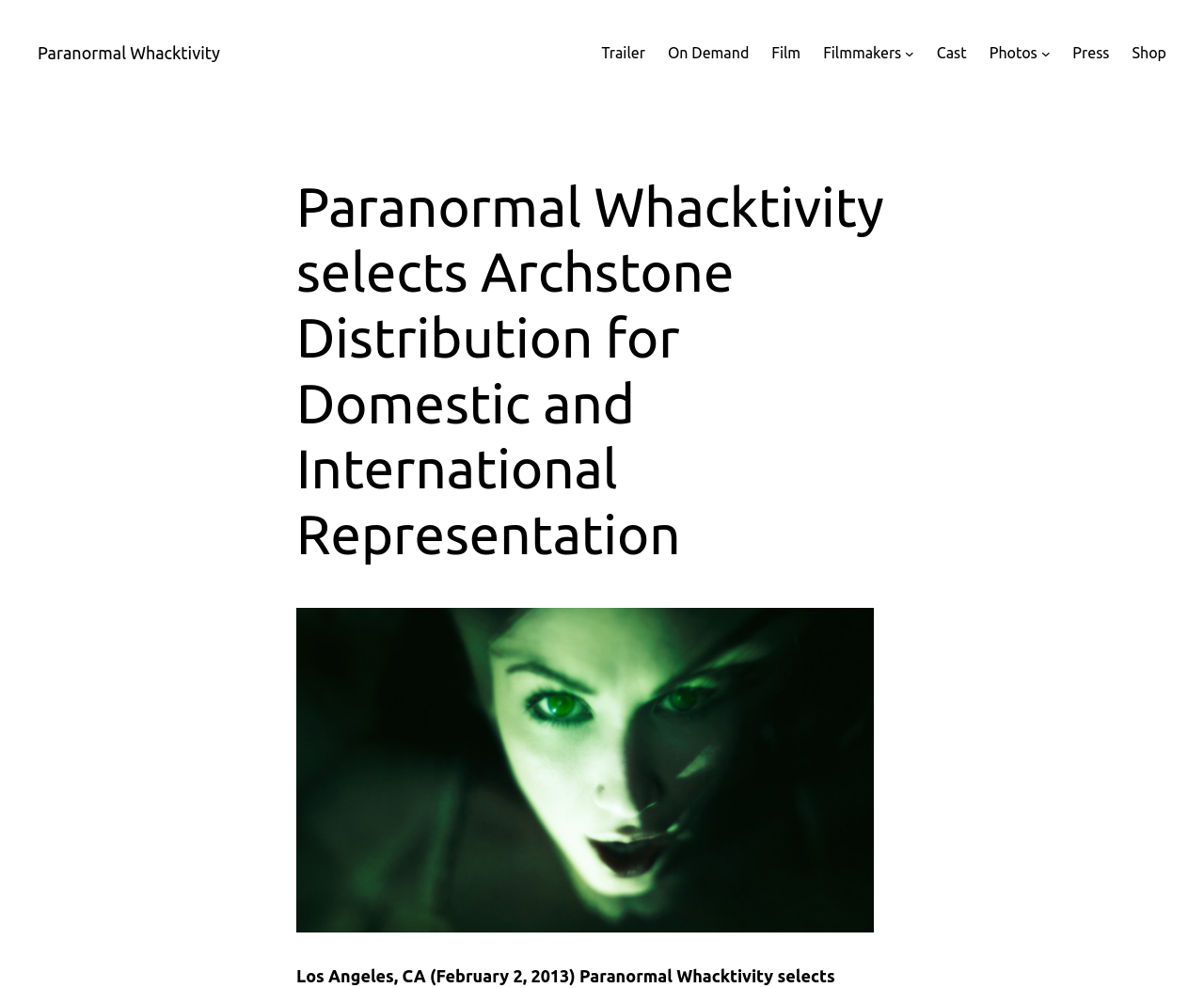Determine the bounding box coordinates for the area that needs to be clicked to fulfill this task: "Read the article 'Paranormal Whacktivity selects Archstone Distribution for Domestic and International Representation'". The coordinates must be given as four float numbers between 0 and 1, i.e., [left, top, right, bottom].

[0.246, 0.176, 0.754, 0.574]